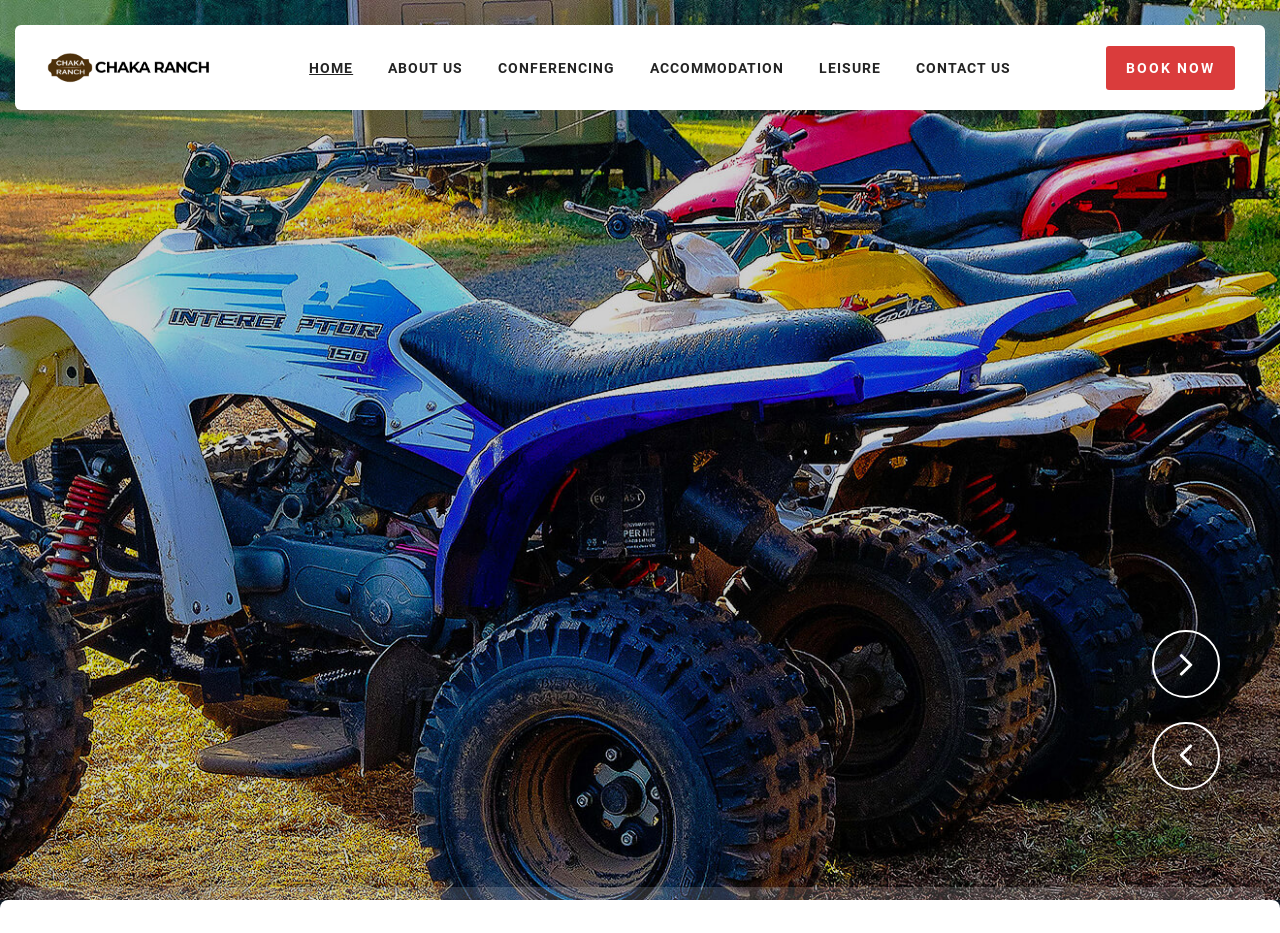Using details from the image, please answer the following question comprehensively:
What is the function of the 'Previous slide' and 'Next slide' buttons?

The 'Previous slide' and 'Next slide' buttons are located at the bottom of the webpage, and they are likely part of a slideshow or image carousel. Their positions and labels suggest that they are for navigating through a series of images or slides.